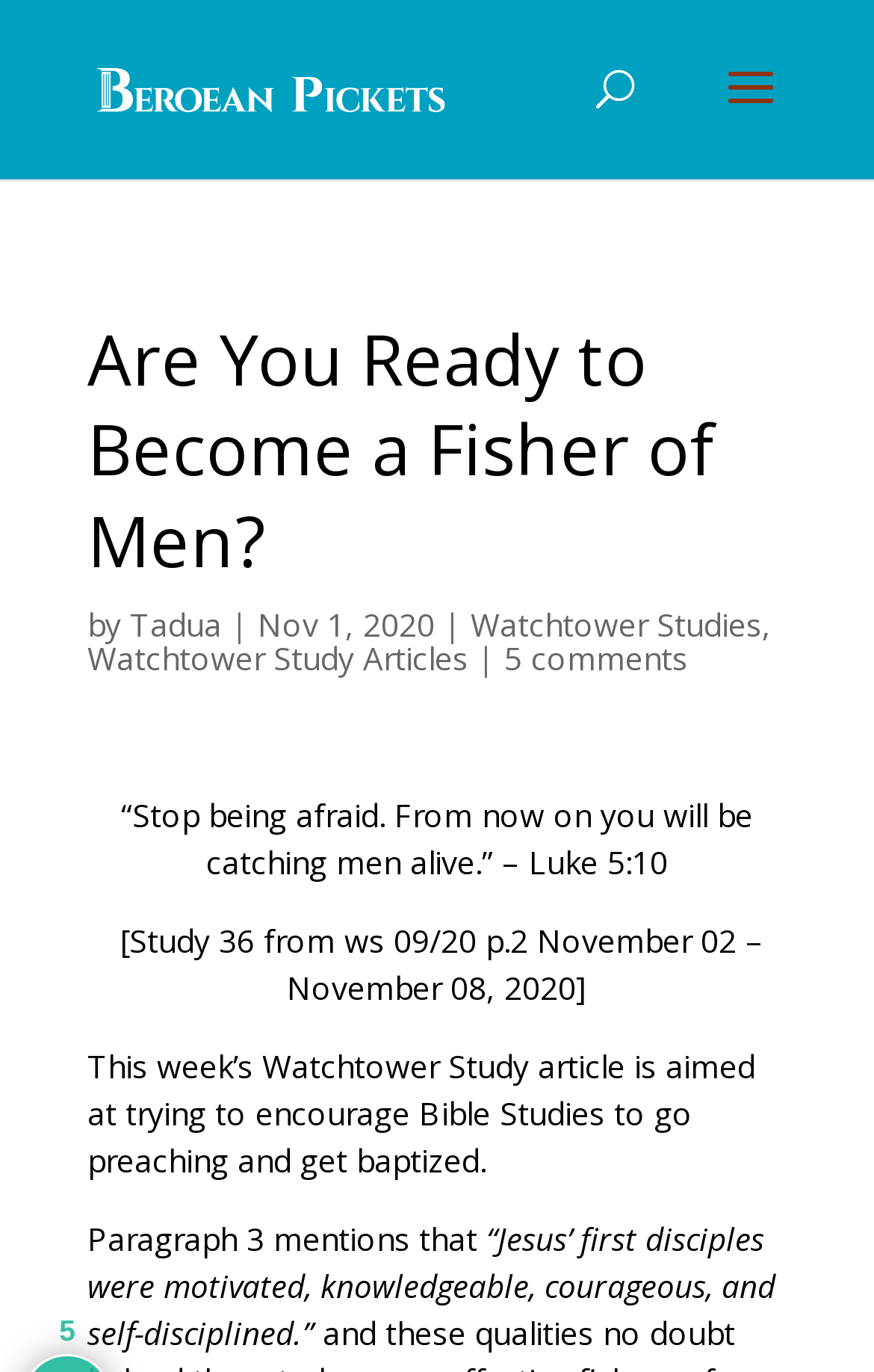How many comments are there on the article?
Based on the screenshot, give a detailed explanation to answer the question.

The number of comments on the article can be found by looking at the text that indicates the number of comments, which is '5 comments'.